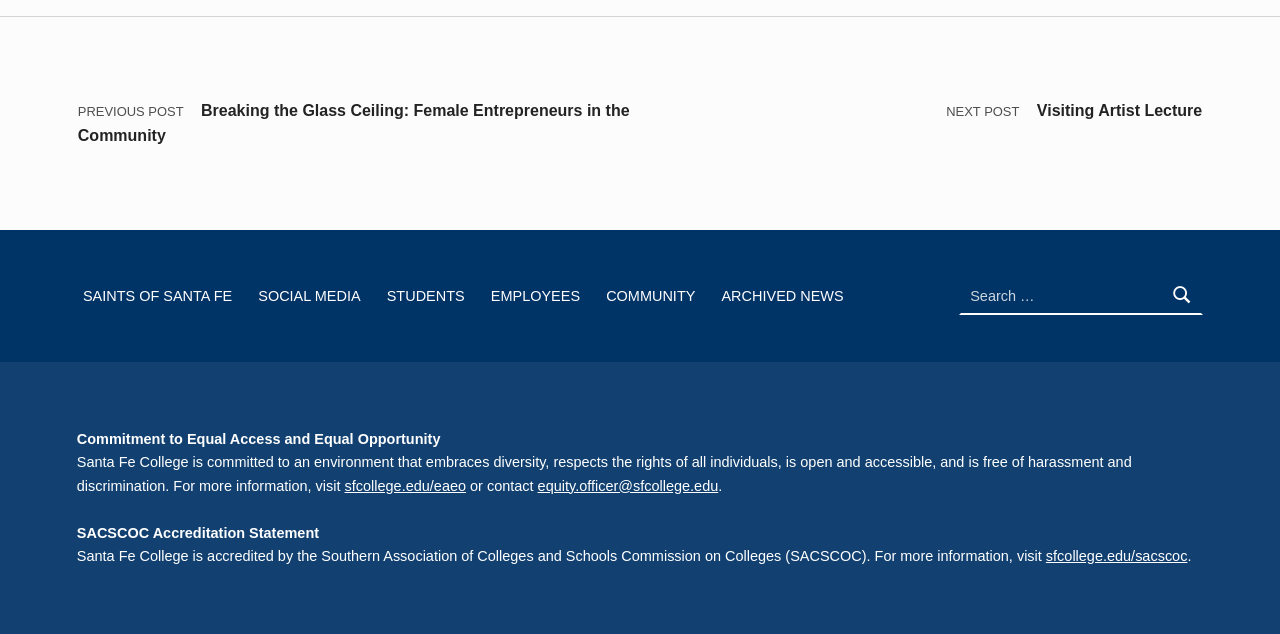Carefully observe the image and respond to the question with a detailed answer:
What is the name of the college?

I determined the answer by reading the text 'Santa Fe College is committed to an environment...' and 'Santa Fe College is accredited by the Southern Association of Colleges and Schools Commission on Colleges (SACSCOC)...' which indicates that the webpage is related to Santa Fe College.